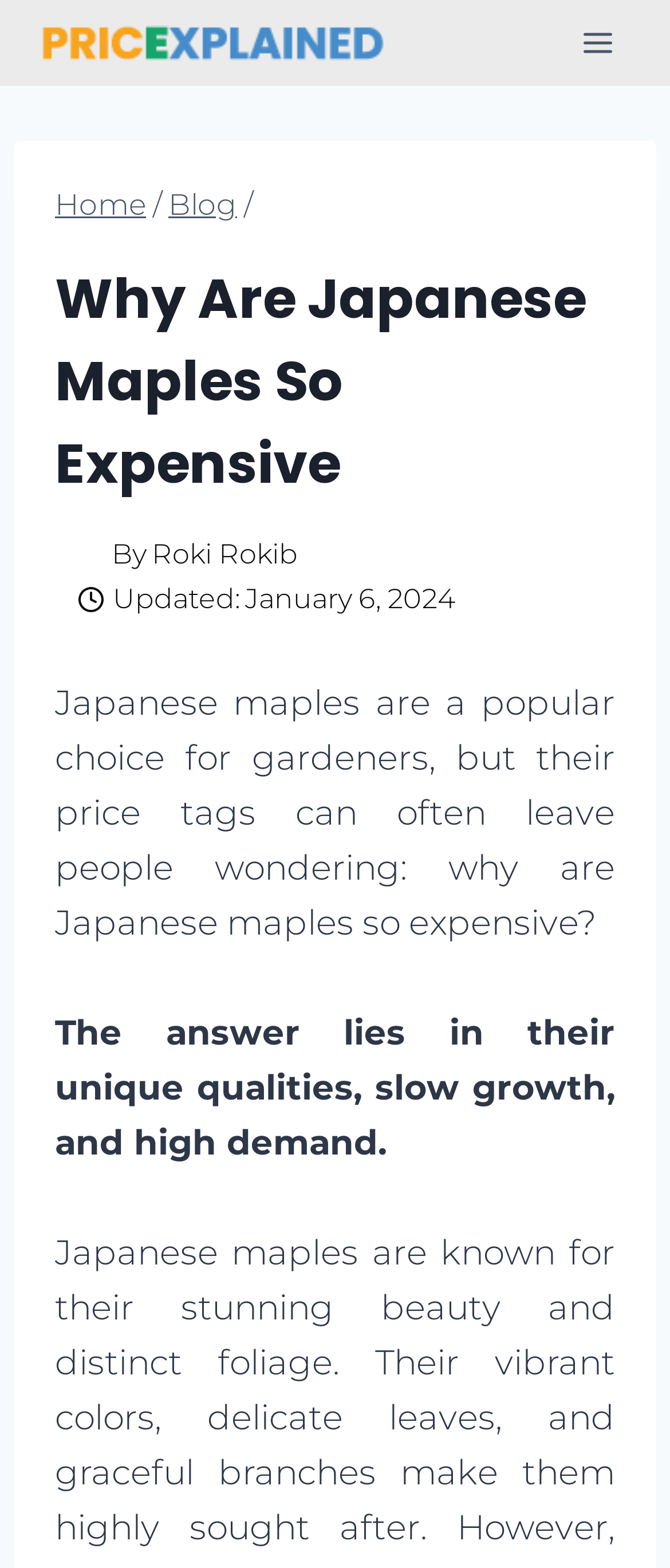Describe in detail what you see on the webpage.

This webpage is about the topic of why Japanese maples are expensive. At the top, there is a link and an image with the text "Price Explained" on the left side, and a button to open a menu on the right side. Below the top section, there is a header area with a navigation section containing breadcrumbs, which includes links to "Home" and "Blog", separated by a slash. 

Under the navigation section, there is a heading that reads "Why Are Japanese Maples So Expensive". To the right of the heading, there is an author image, followed by the text "By" and a link to the author's name, "Roki Rokib". Below the author information, there is an image of hours, followed by the text "Updated:" and a specific date, "January 6, 2024". 

The main content of the webpage starts with a paragraph that summarizes the topic, stating that Japanese maples are popular among gardeners but their high price tags often raise questions. The next paragraph explains that the reason for their expensiveness lies in their unique qualities, slow growth, and high demand.